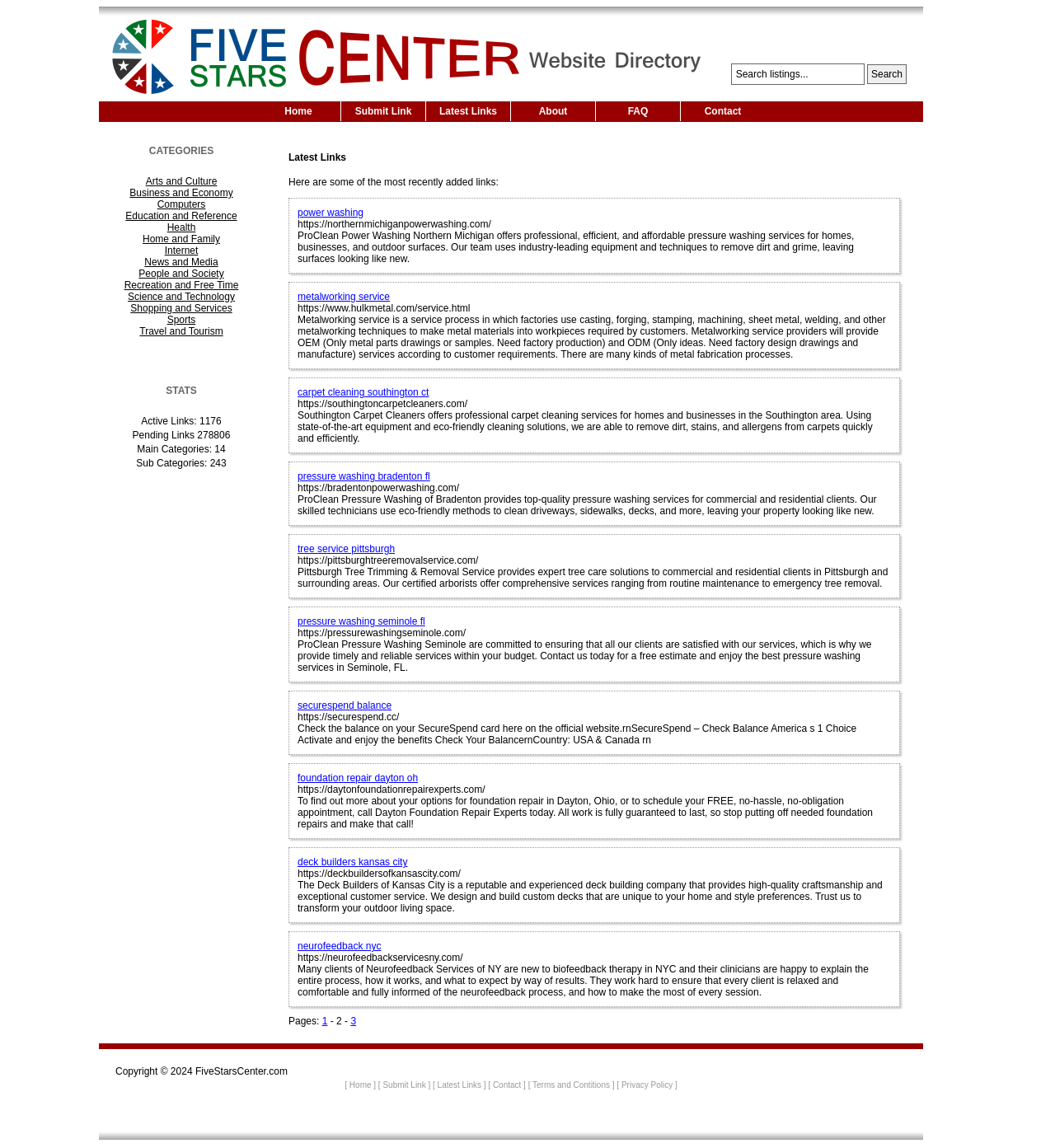How many main categories are there?
Use the information from the image to give a detailed answer to the question.

I found the statistic 'Main Categories: 14' in the webpage, which is located in the 'STATS' section. This section provides information about the website's statistics.